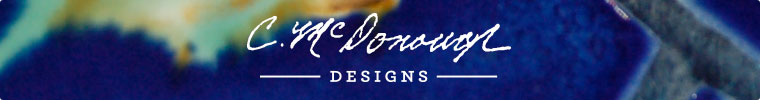Provide a comprehensive description of the image.

The image features the logo of "C. McDonough Designs," elegantly displayed against a backdrop that suggests artistic creativity, likely incorporating elements of pottery or sculptural artistry. The stylized text of the name "C. McDonough" is rendered in a flowing script, imparting a sense of sophistication and artistry, while the word "DESIGNS" is presented in a clean, modern font below, which enhances the overall aesthetic. This logo serves as a visual identity for the brand, encapsulating the essence of artistic craftsmanship and design, potentially linked to the showcased sculptures mentioned on the site, including works displayed in exhibitions like the Majestic Gallery National Show.